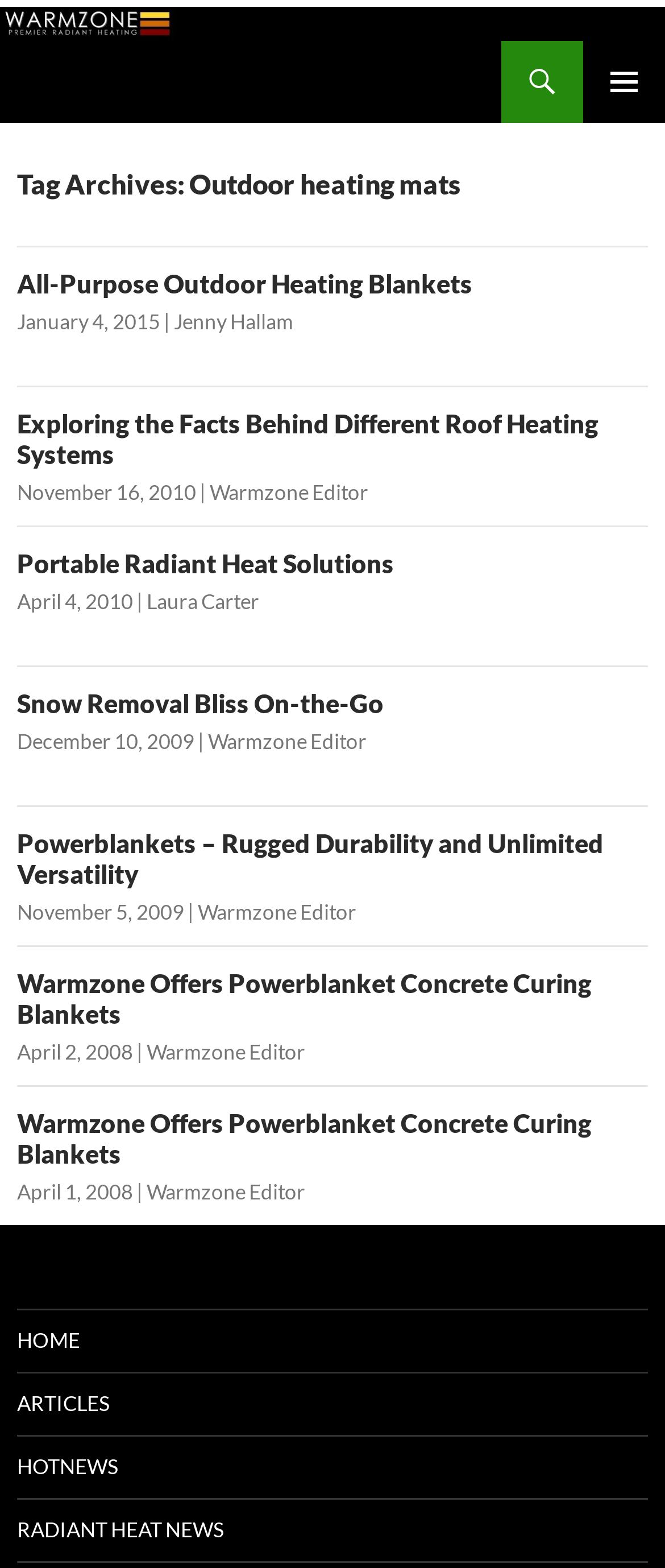What is the purpose of the 'Search' link?
Based on the screenshot, respond with a single word or phrase.

To search the website